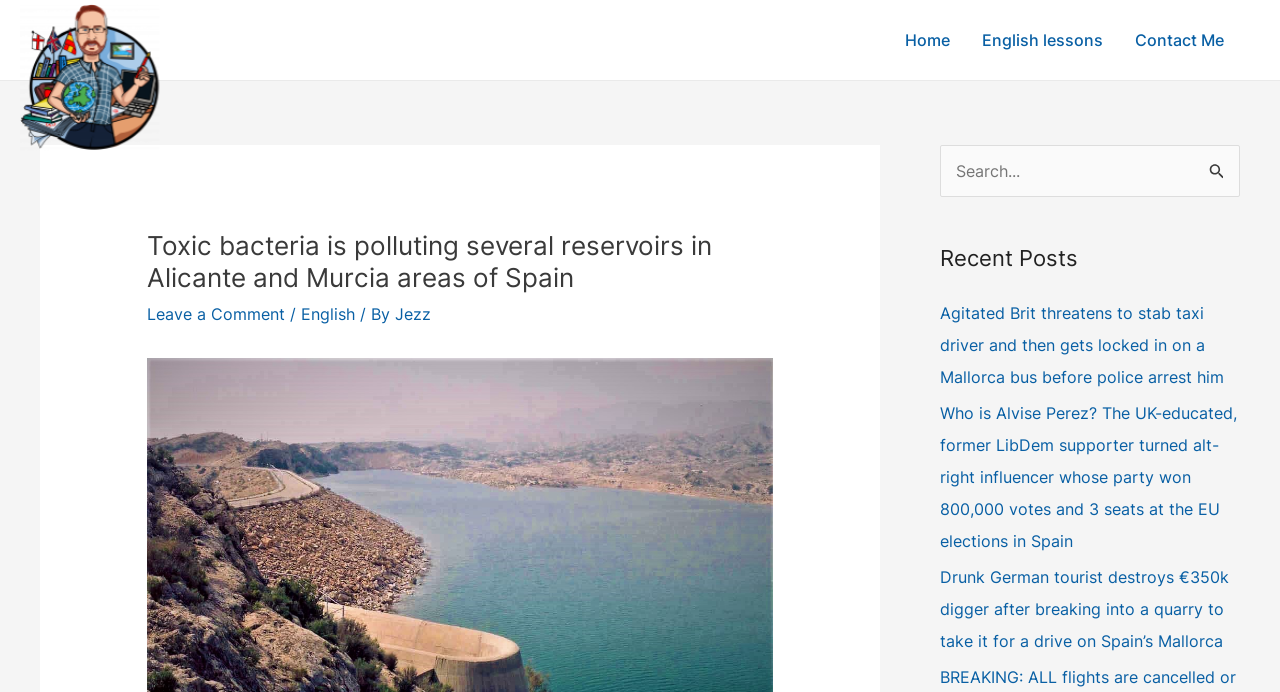Answer the question below in one word or phrase:
What is the purpose of the search box?

To search the website